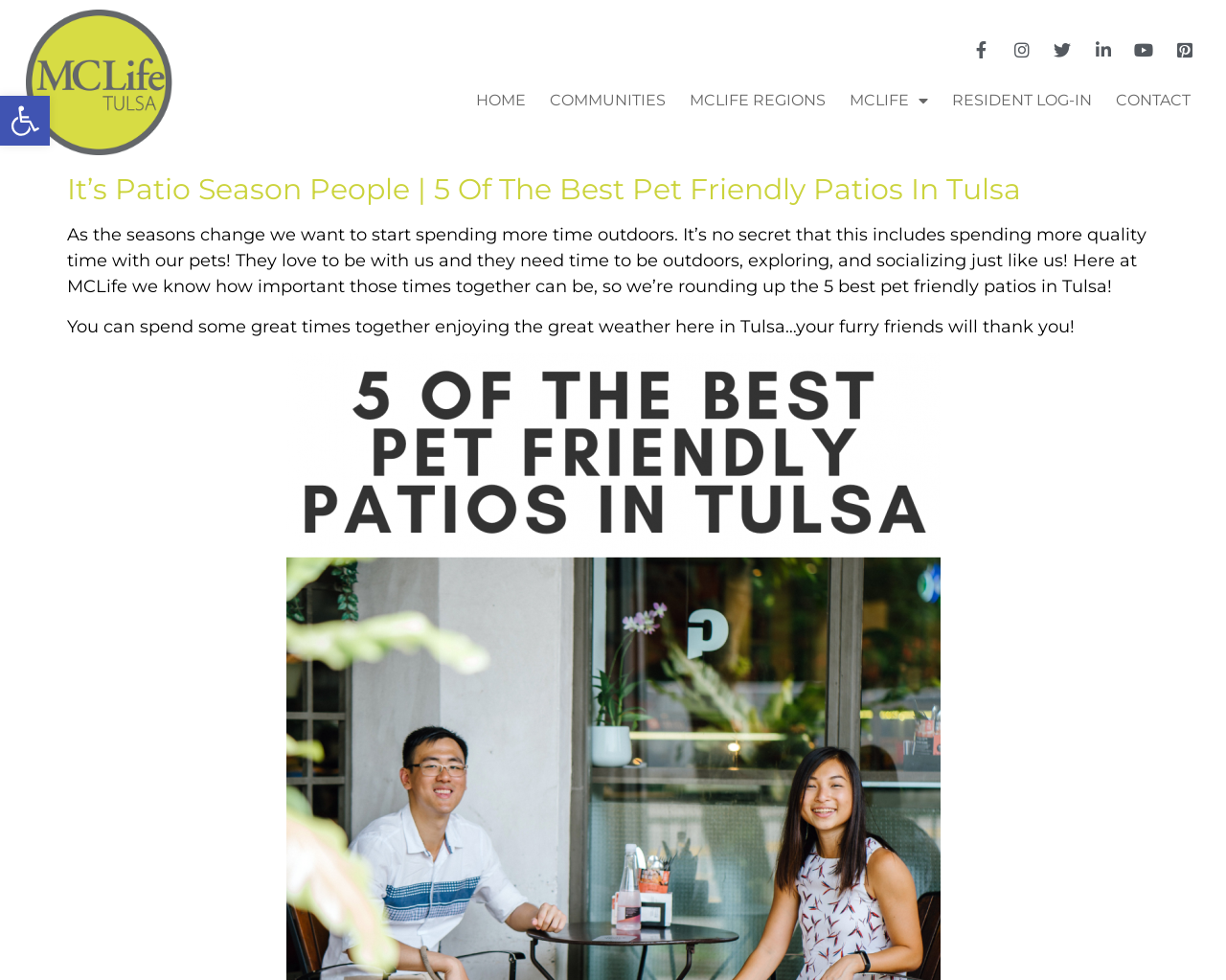What is the name of the apartment communities? Using the information from the screenshot, answer with a single word or phrase.

MCLife